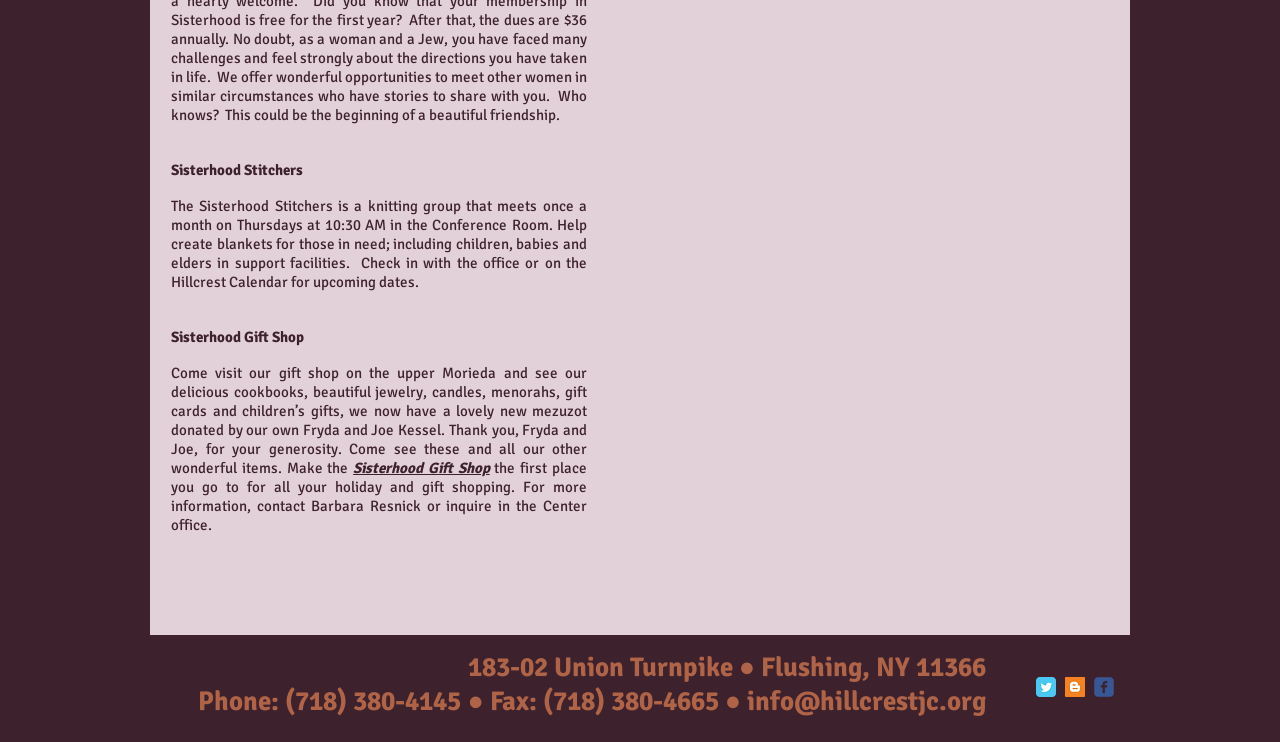Refer to the element description info@hillcrestjc.org and identify the corresponding bounding box in the screenshot. Format the coordinates as (top-left x, top-left y, bottom-right x, bottom-right y) with values in the range of 0 to 1.

[0.584, 0.923, 0.77, 0.968]